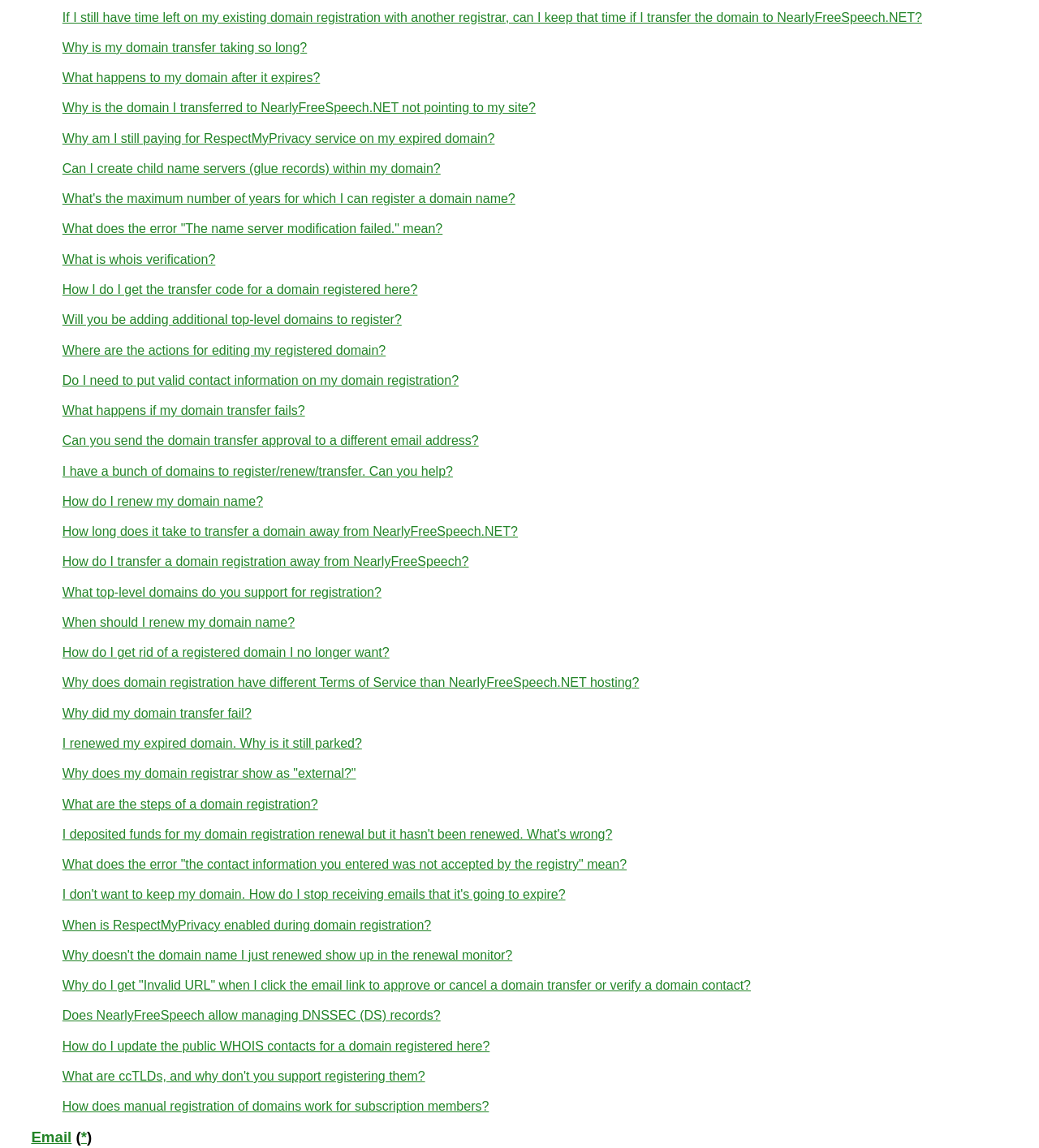Use a single word or phrase to answer the question:
Can I create child name servers within my domain?

Yes